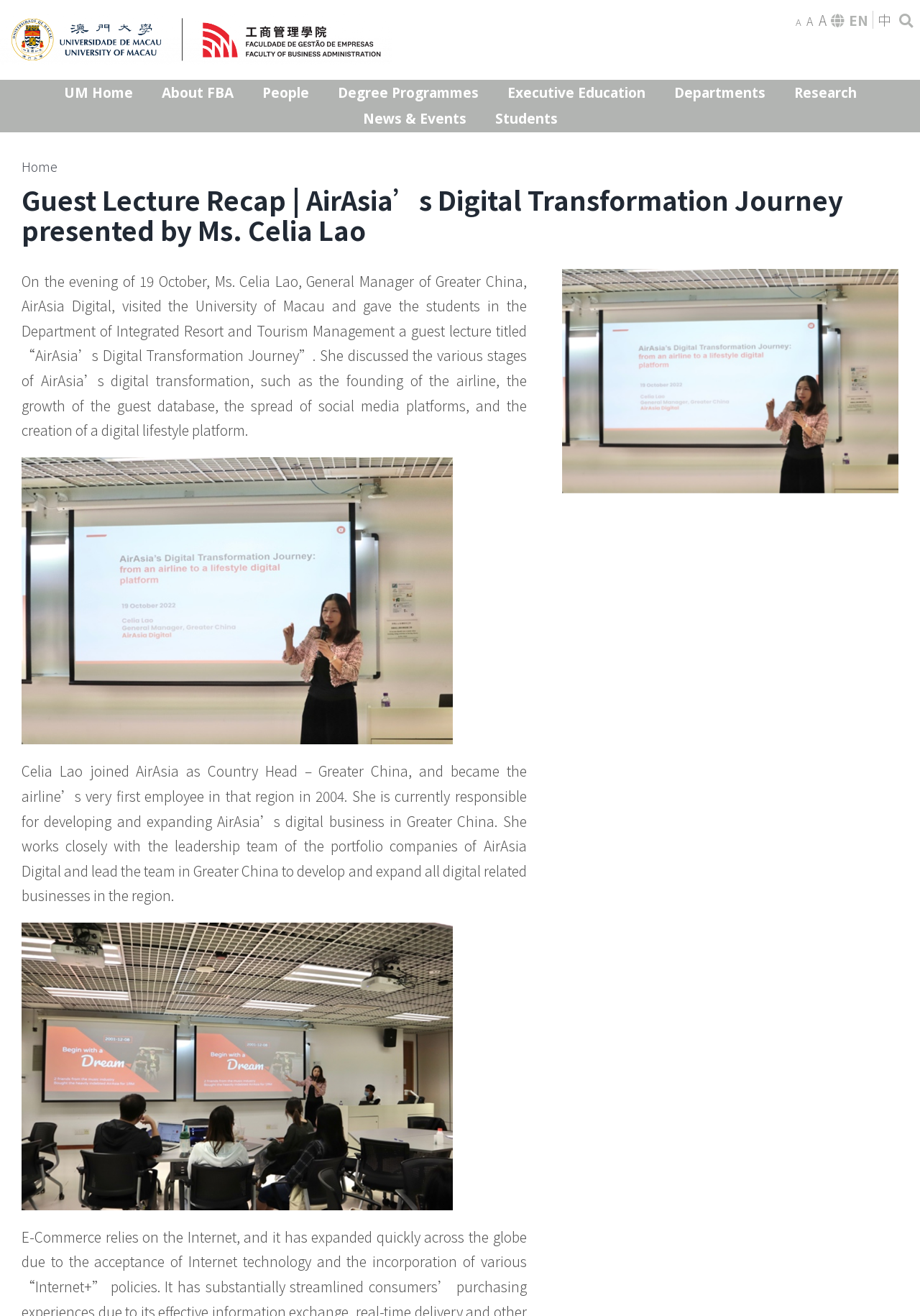What is the title of the guest lecture?
Craft a detailed and extensive response to the question.

The answer can be found in the paragraph that starts with 'On the evening of 19 October, Ms. Celia Lao, General Manager of Greater China, AirAsia Digital, visited the University of Macau and gave the students in the Department of Integrated Resort and Tourism Management a guest lecture titled “AirAsia’s Digital Transformation Journey”.'